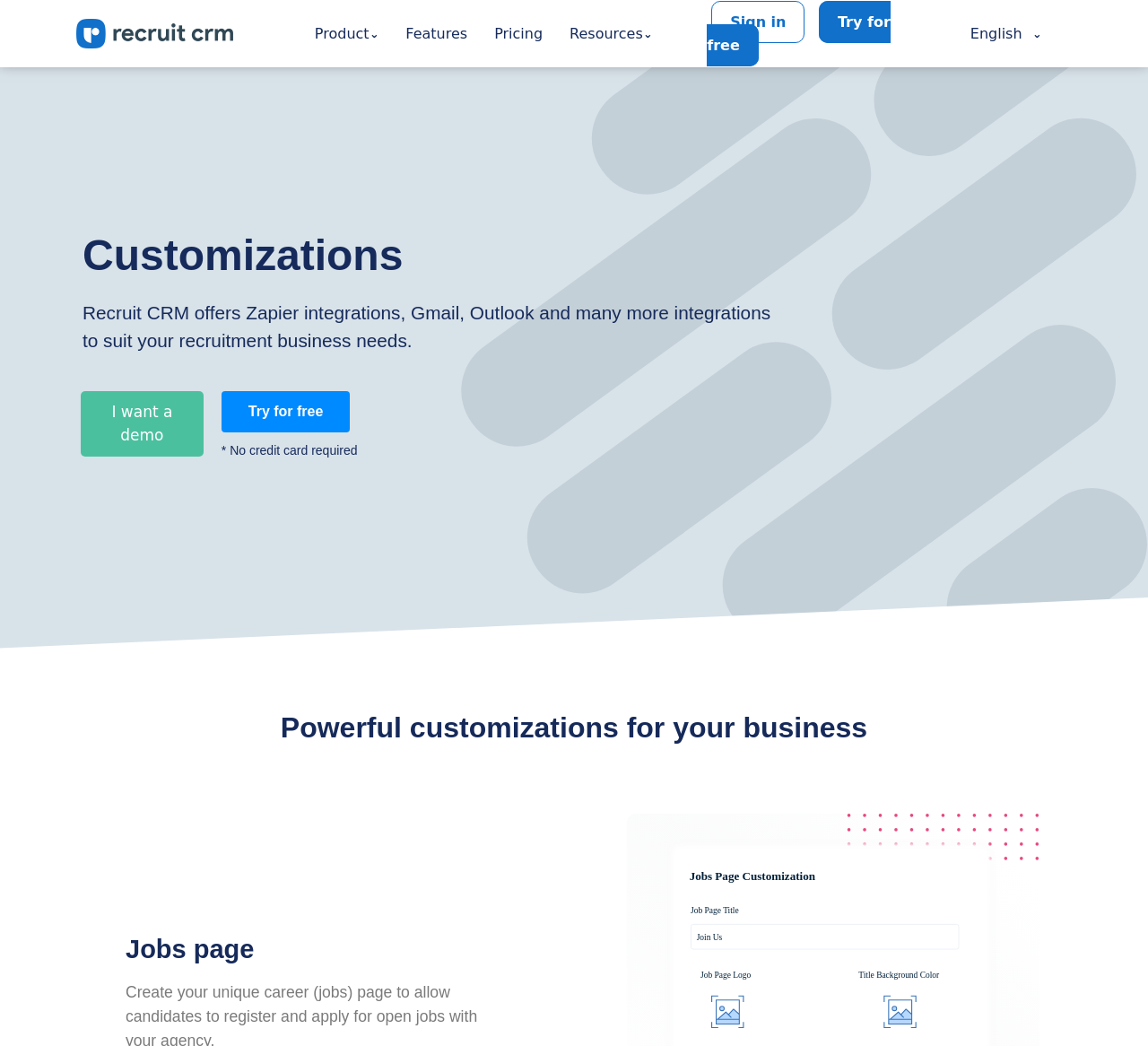Please identify the bounding box coordinates of the clickable region that I should interact with to perform the following instruction: "Try Recruit CRM for free". The coordinates should be expressed as four float numbers between 0 and 1, i.e., [left, top, right, bottom].

[0.616, 0.001, 0.776, 0.063]